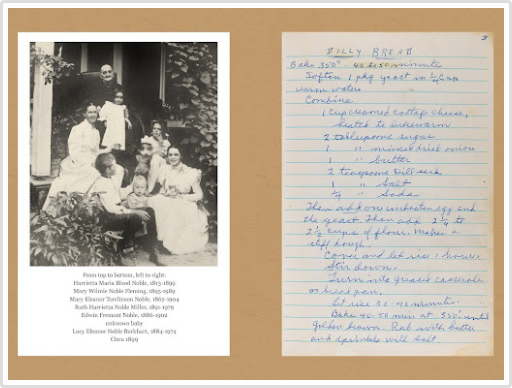Create an elaborate description of the image, covering every aspect.

The image features a nostalgic composition highlighting both a historical photograph and a handwritten recipe. 

On the left side, a black-and-white photo showcases a group of women in traditional attire, seated and standing together, with a garden backdrop. The image appears to capture multiple generations, with names listed below that link back to familial connections: Harriet Mina Bud Noble, Mary Minihan O’Reilly, Mary Esther Tamsin Noble, Ruth Hinton Noble, Edith Romine Noble Wylie, Lucy Eleanor Buller Barber, and Clina Noble, indicating the legacy of these women.

On the right side of the image, a handwritten recipe titled "SILLY BREAD" provides a personal touch, showcasing the tradition of passing down culinary knowledge. The recipe details ingredients and instructions for making the bread, reflecting the cherished practice of family cooking. The handwritten notes evoke memories of shared recipes and the sentimental value they hold within a family. This juxtaposition of family history and culinary heritage emphasizes the importance of preserving both through digitization, making them accessible to future generations.